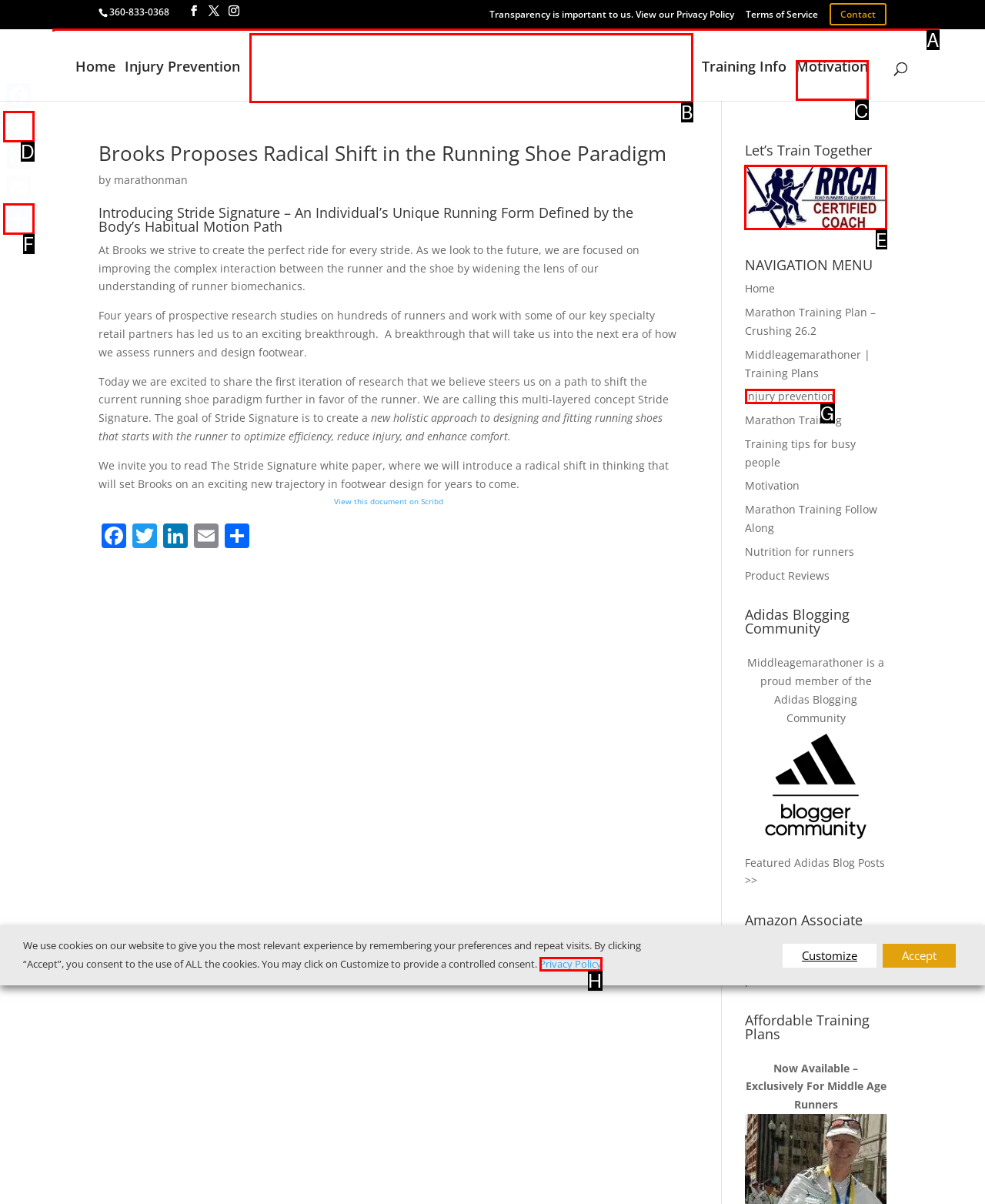Please indicate which option's letter corresponds to the task: View RRCA Certified Coach by examining the highlighted elements in the screenshot.

E